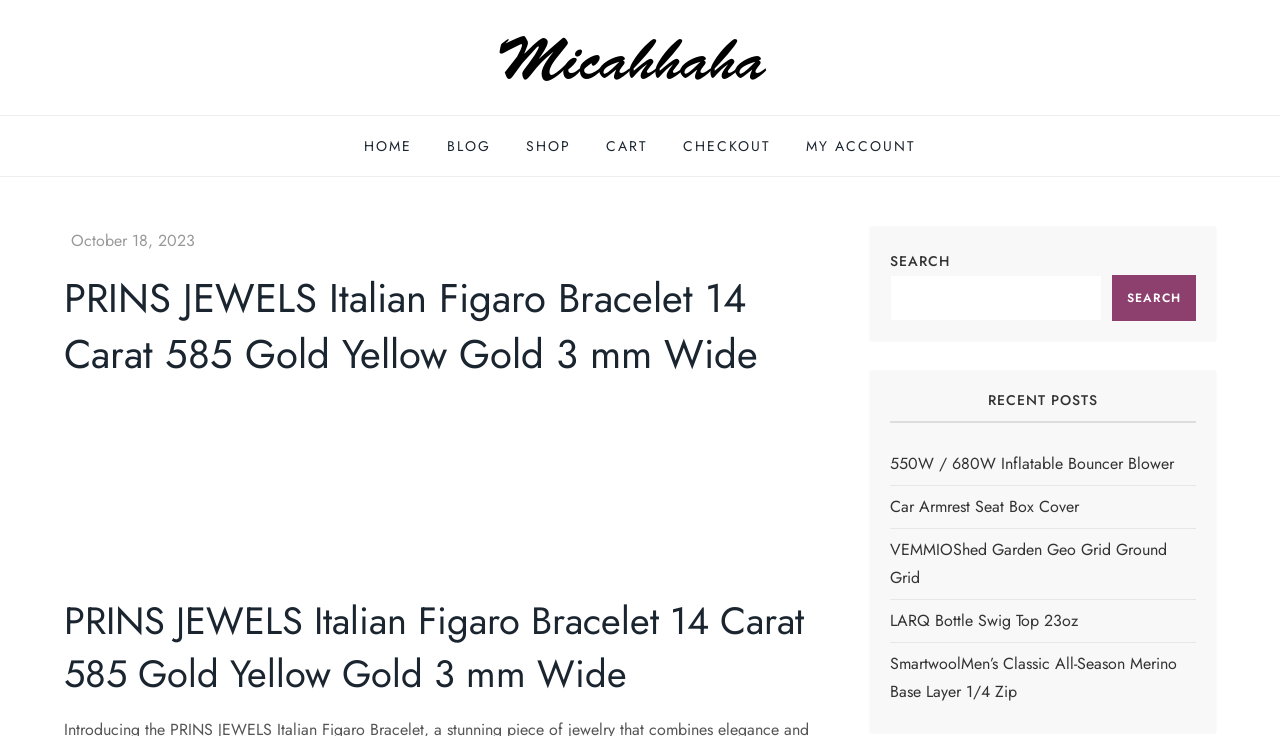What is the name of the shop?
Give a single word or phrase answer based on the content of the image.

PRINS JEWELS